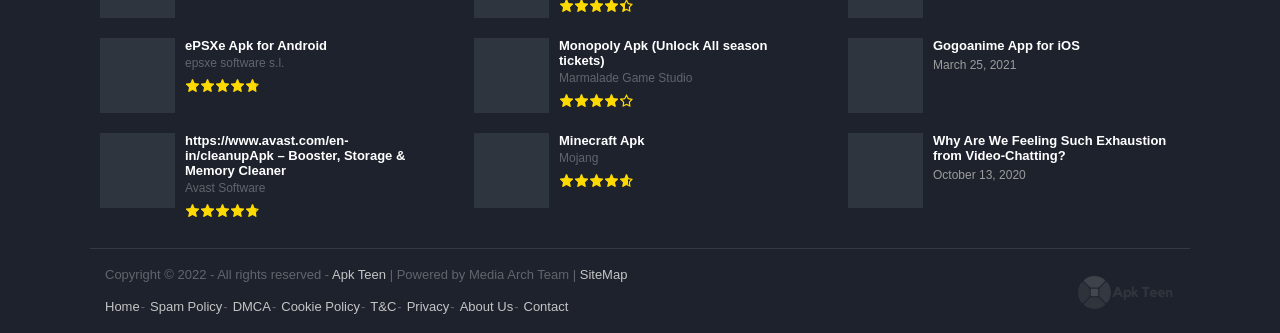How many links are present in the footer section?
We need a detailed and exhaustive answer to the question. Please elaborate.

The footer section of the website contains 8 links, including 'Home', 'Spam Policy', 'DMCA', 'Cookie Policy', 'T&C', 'Privacy', 'About Us', and 'Contact'.